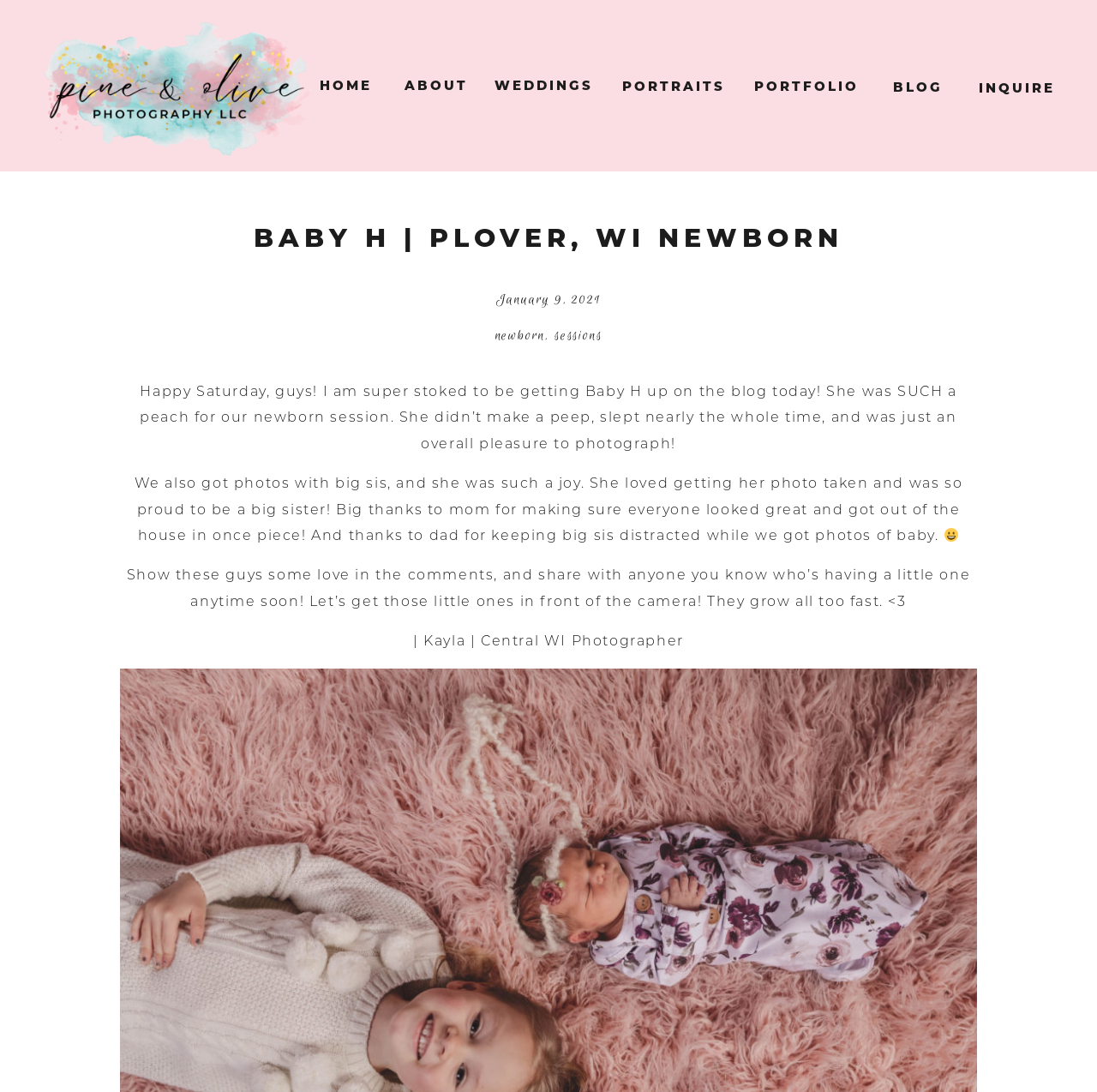What is the date of the newborn session?
Provide a detailed answer to the question, using the image to inform your response.

The date of the newborn session is mentioned in the text 'January 9, 2021' which is located below the heading 'BABY H | PLOVER, WI NEWBORN'.